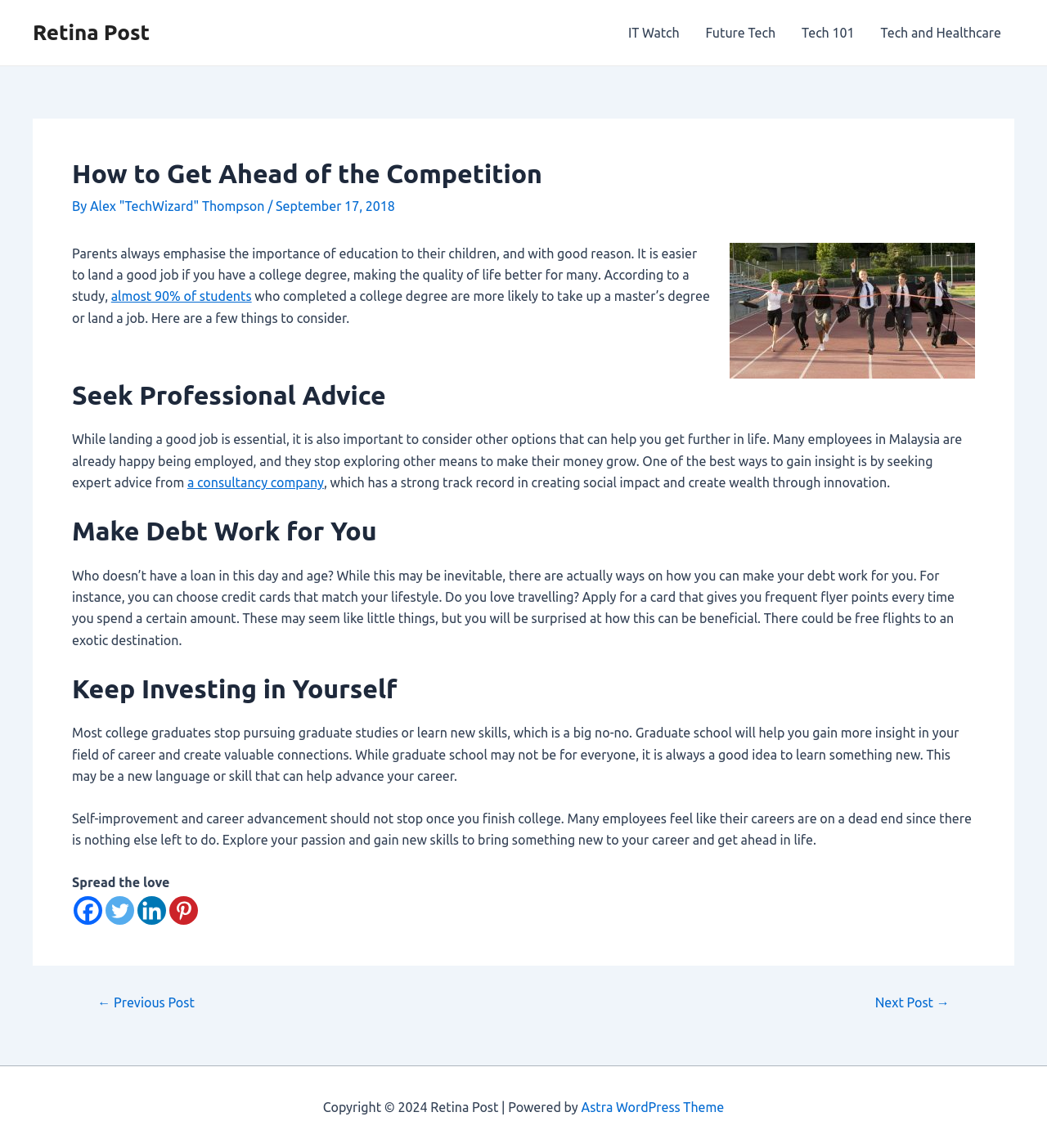Locate the coordinates of the bounding box for the clickable region that fulfills this instruction: "Explore the category 'Afrika'".

None